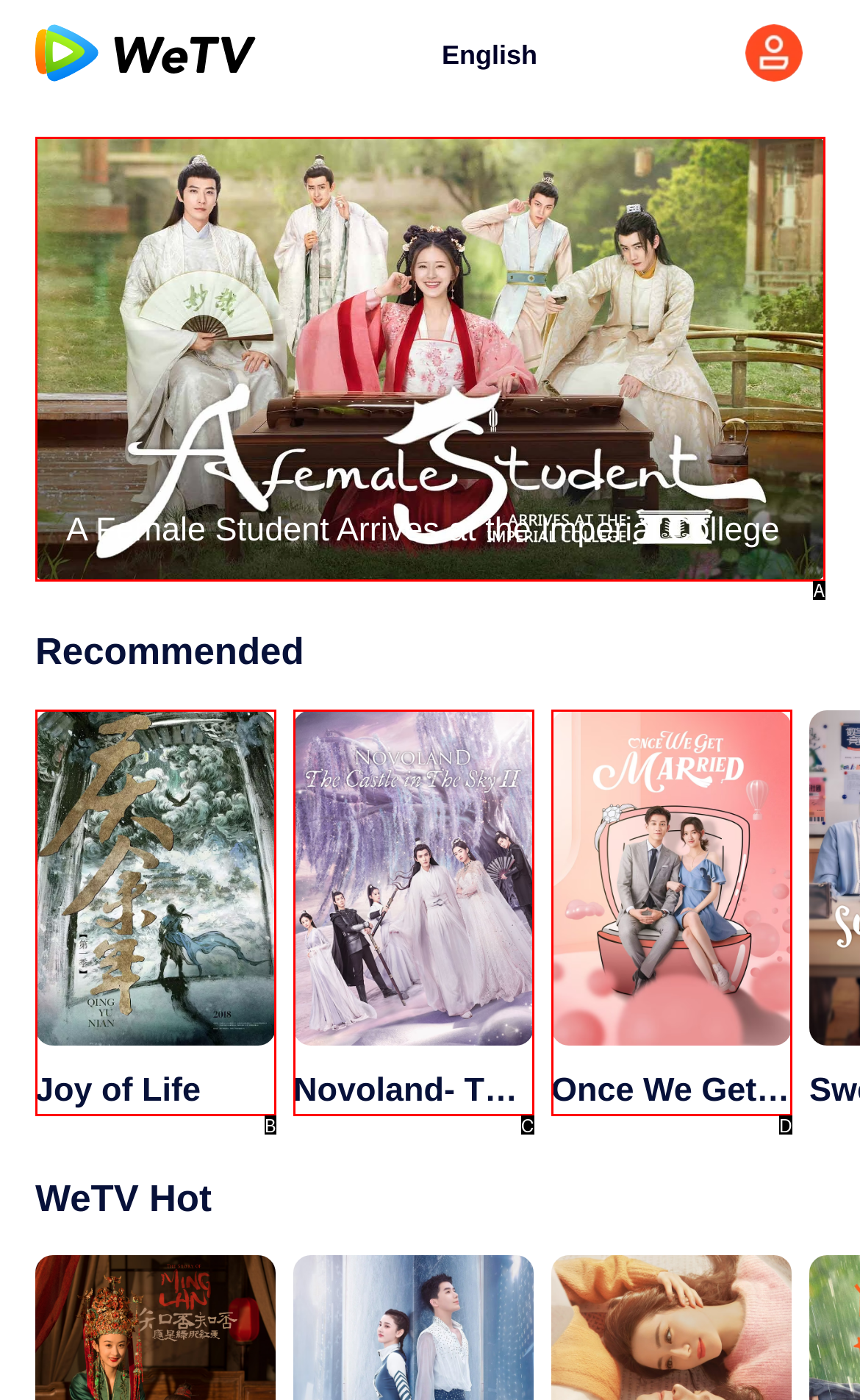Please select the letter of the HTML element that fits the description: Once We Get Married. Answer with the option's letter directly.

D